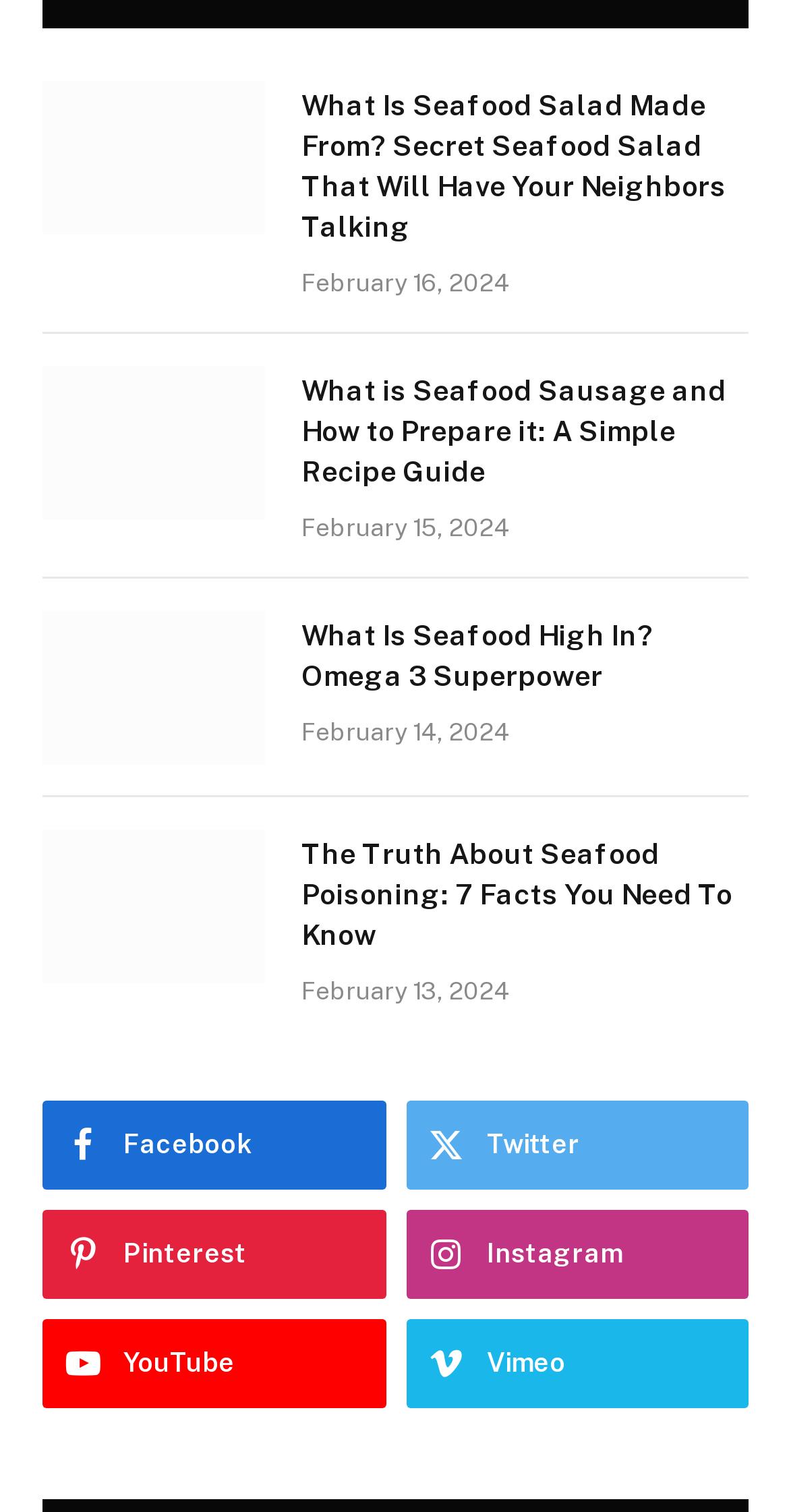Please specify the bounding box coordinates of the clickable section necessary to execute the following command: "Share on Facebook".

[0.054, 0.728, 0.488, 0.787]